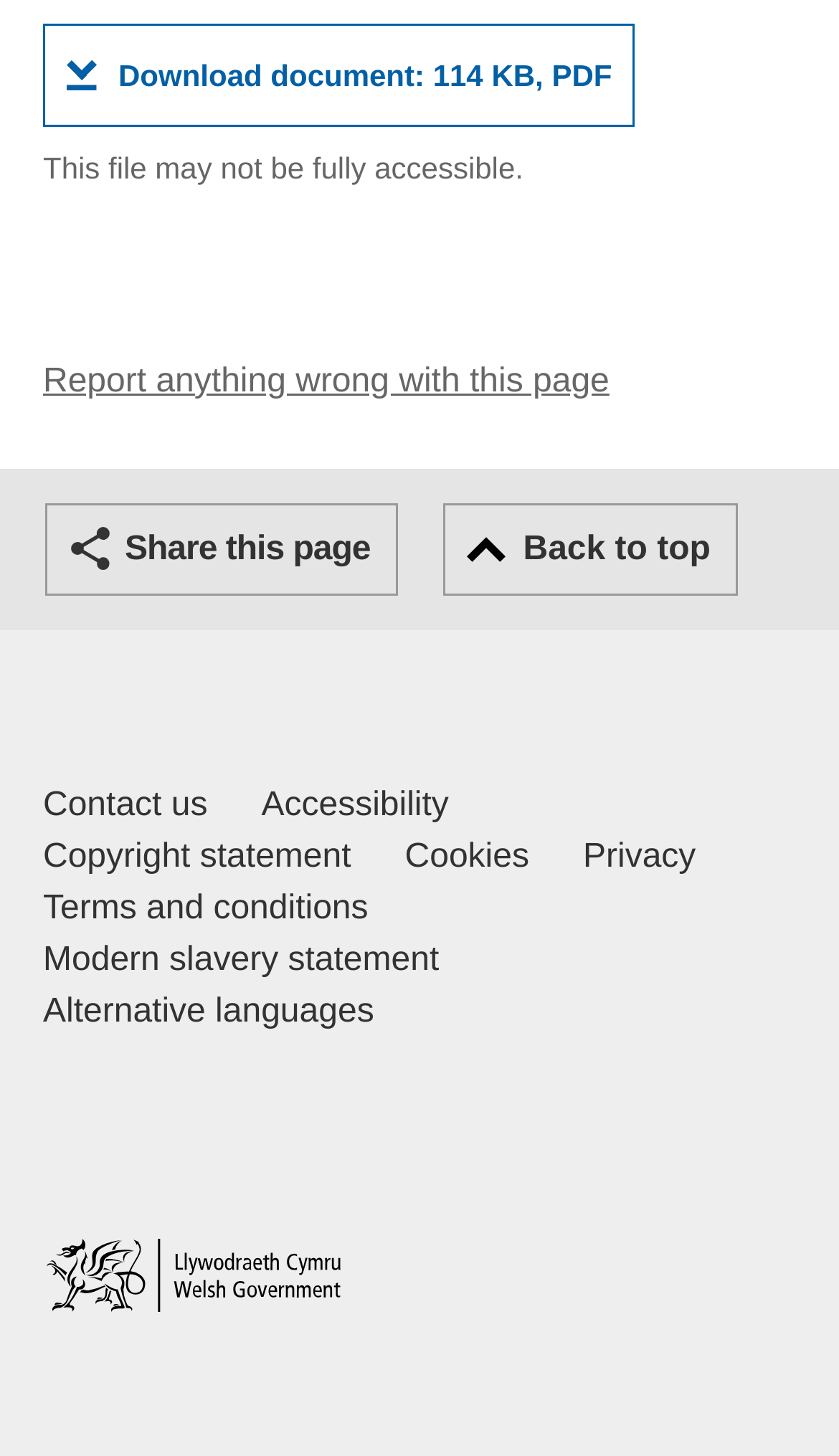What is the purpose of the 'Back to top' button?
Answer the question with a detailed explanation, including all necessary information.

The button is located at the bottom of the page and has the text 'Back to top', which suggests that its purpose is to allow users to quickly scroll back to the top of the page.